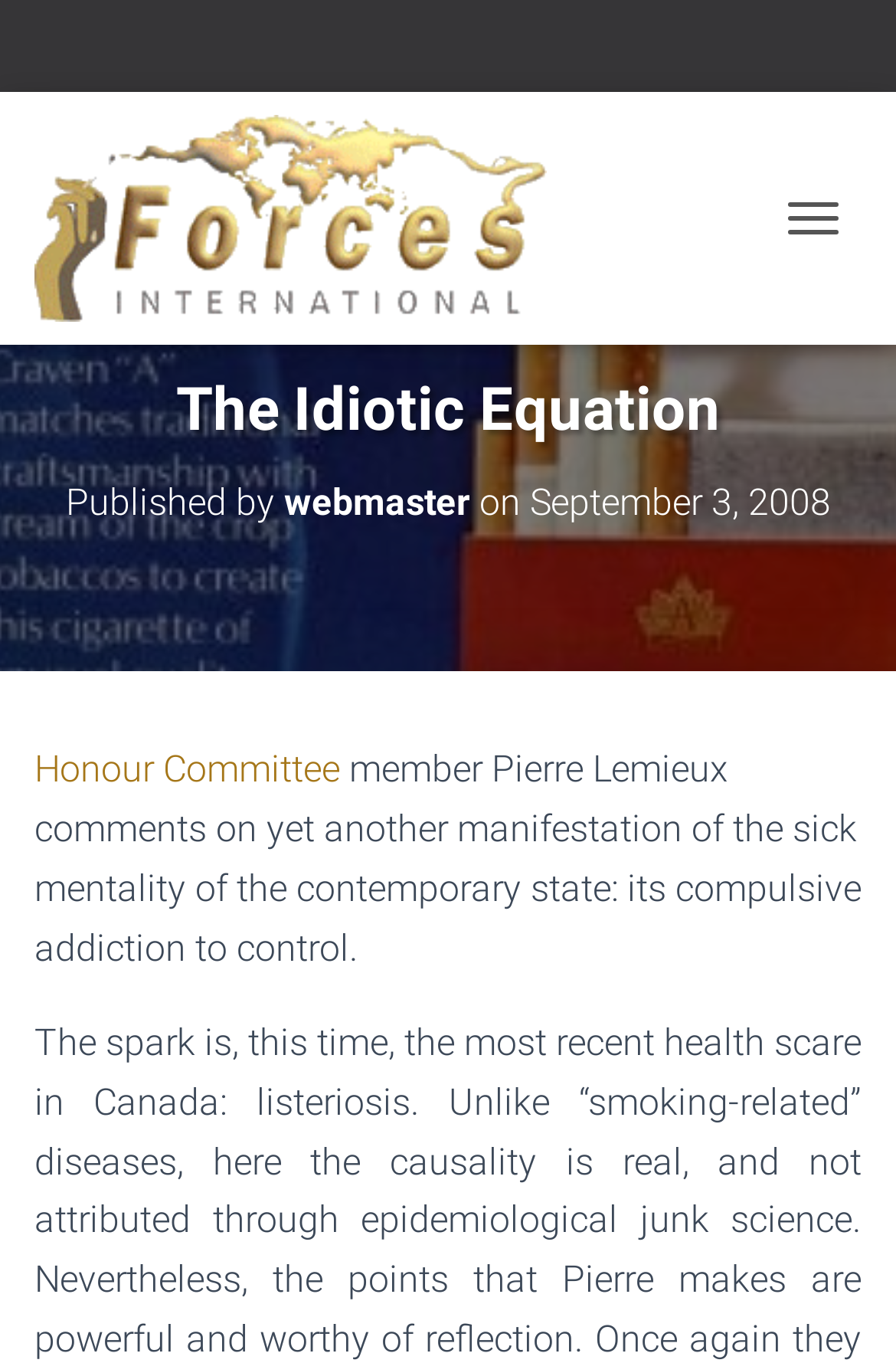Using the information from the screenshot, answer the following question thoroughly:
Who is the author of the article?

I found the answer by looking at the heading element with the text 'Published by webmaster on September 3, 2008', which suggests that 'webmaster' is the author of the article.